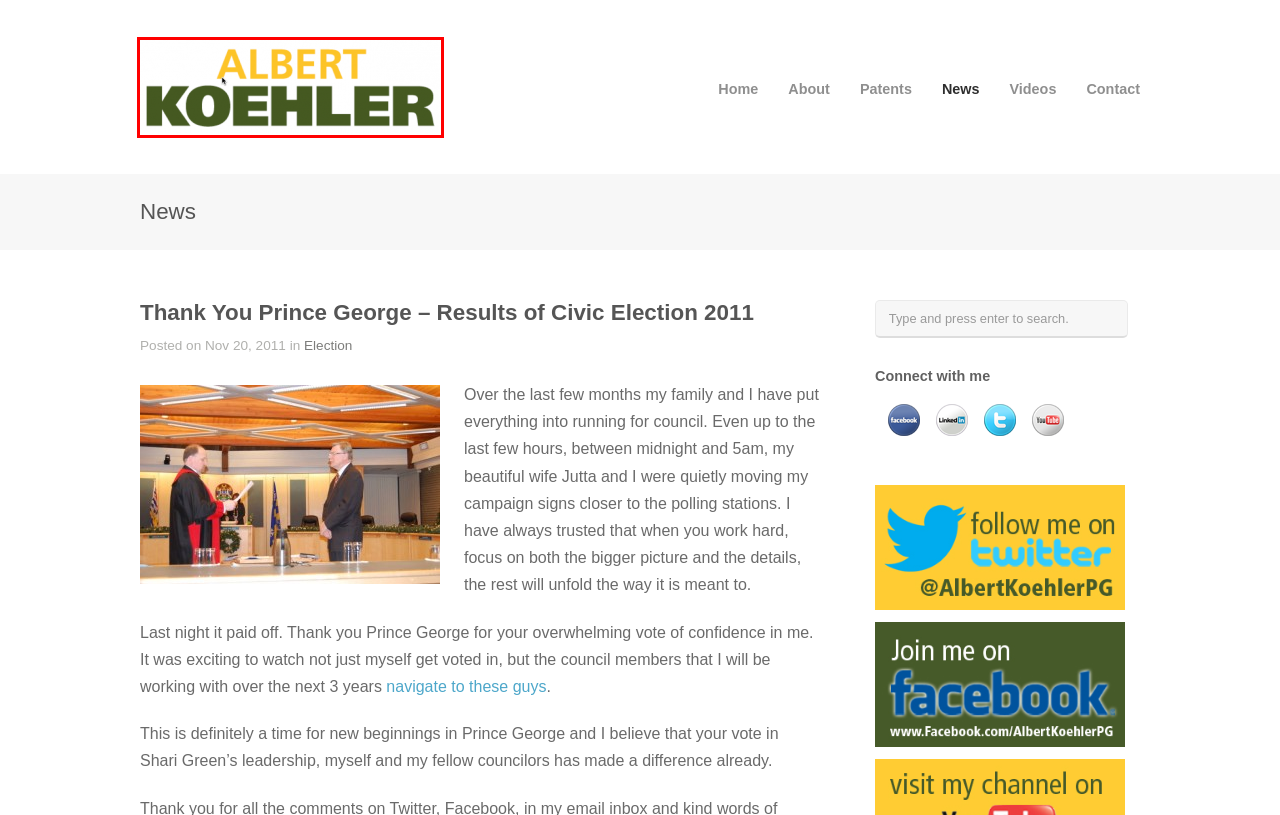You have been given a screenshot of a webpage, where a red bounding box surrounds a UI element. Identify the best matching webpage description for the page that loads after the element in the bounding box is clicked. Options include:
A. Albert Koehler  » Videos
B. Albert Koehler  » News
C. Albert Koehler  » Contact
D. Albert Koehler
E. Albert Koehler  » ABOUT DR. ALBERT KOEHLER, P.Eng.
F. Wie lautet die chemische Bezeichnung für Viagra?
G. Albert Koehler  » Patents
H. Albert Koehler  » Election

D